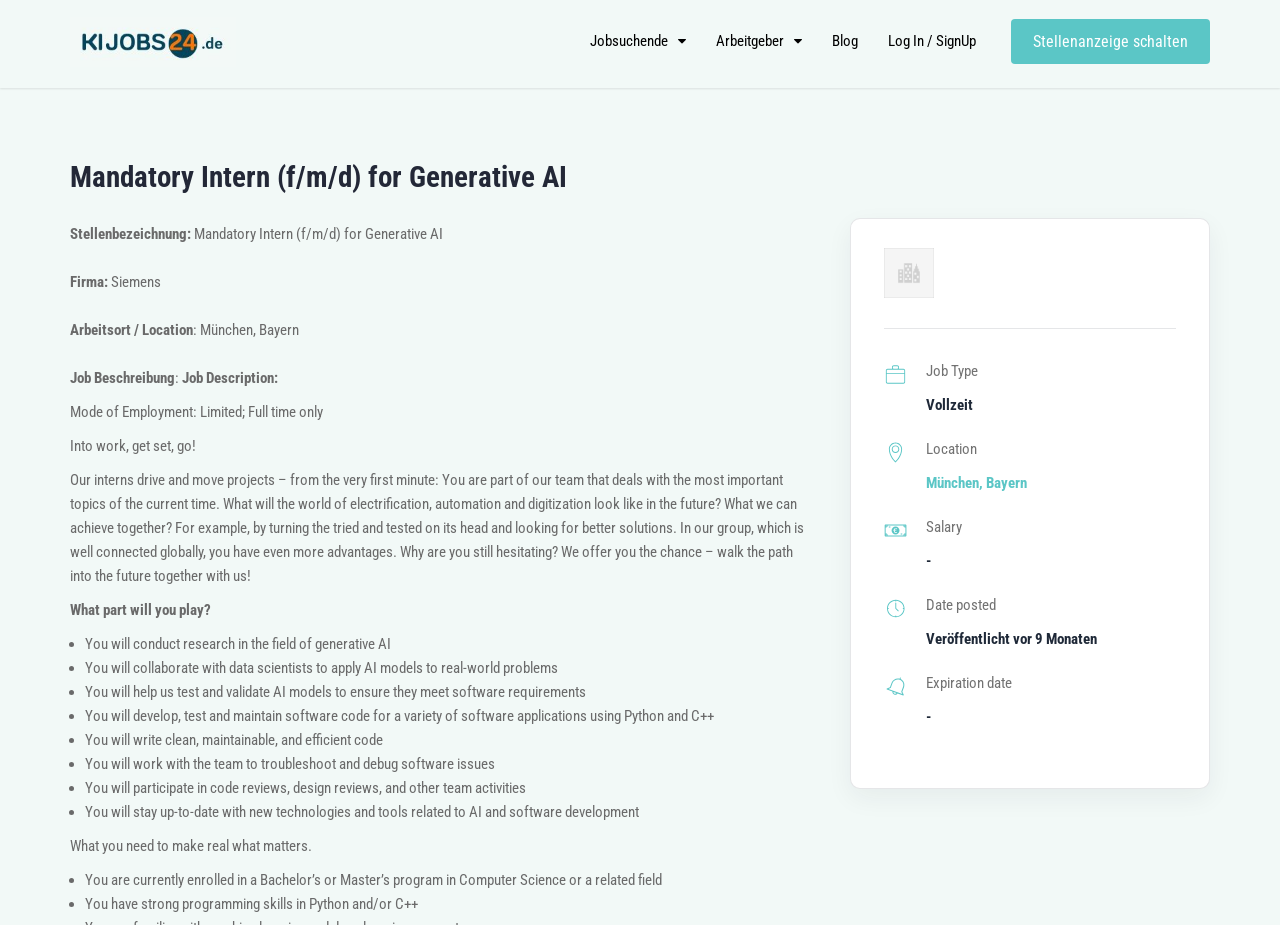Find the bounding box coordinates corresponding to the UI element with the description: "name="email" placeholder="E-Mail"". The coordinates should be formatted as [left, top, right, bottom], with values as floats between 0 and 1.

None